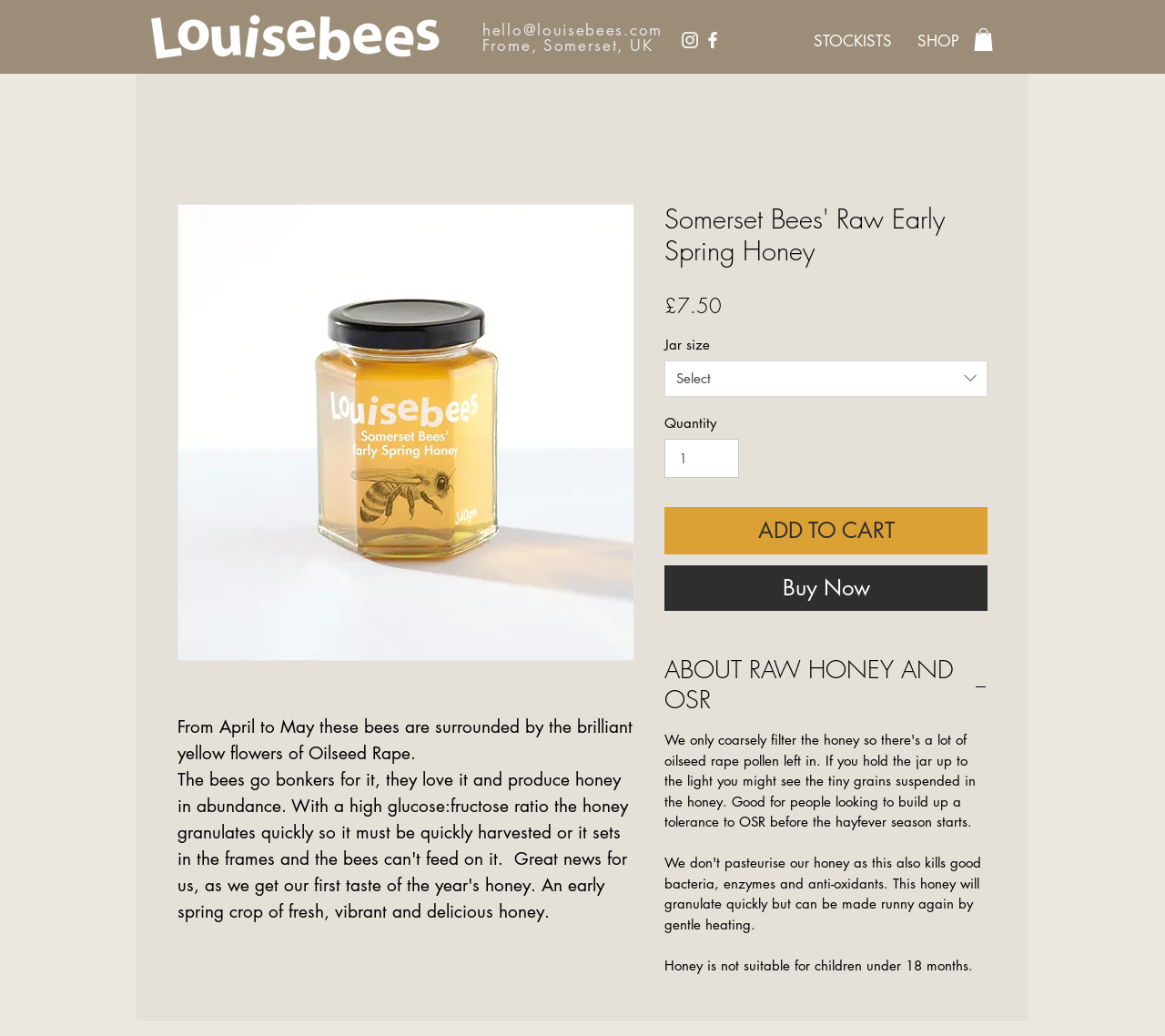Determine the bounding box coordinates of the section I need to click to execute the following instruction: "Add to cart". Provide the coordinates as four float numbers between 0 and 1, i.e., [left, top, right, bottom].

[0.57, 0.49, 0.848, 0.535]